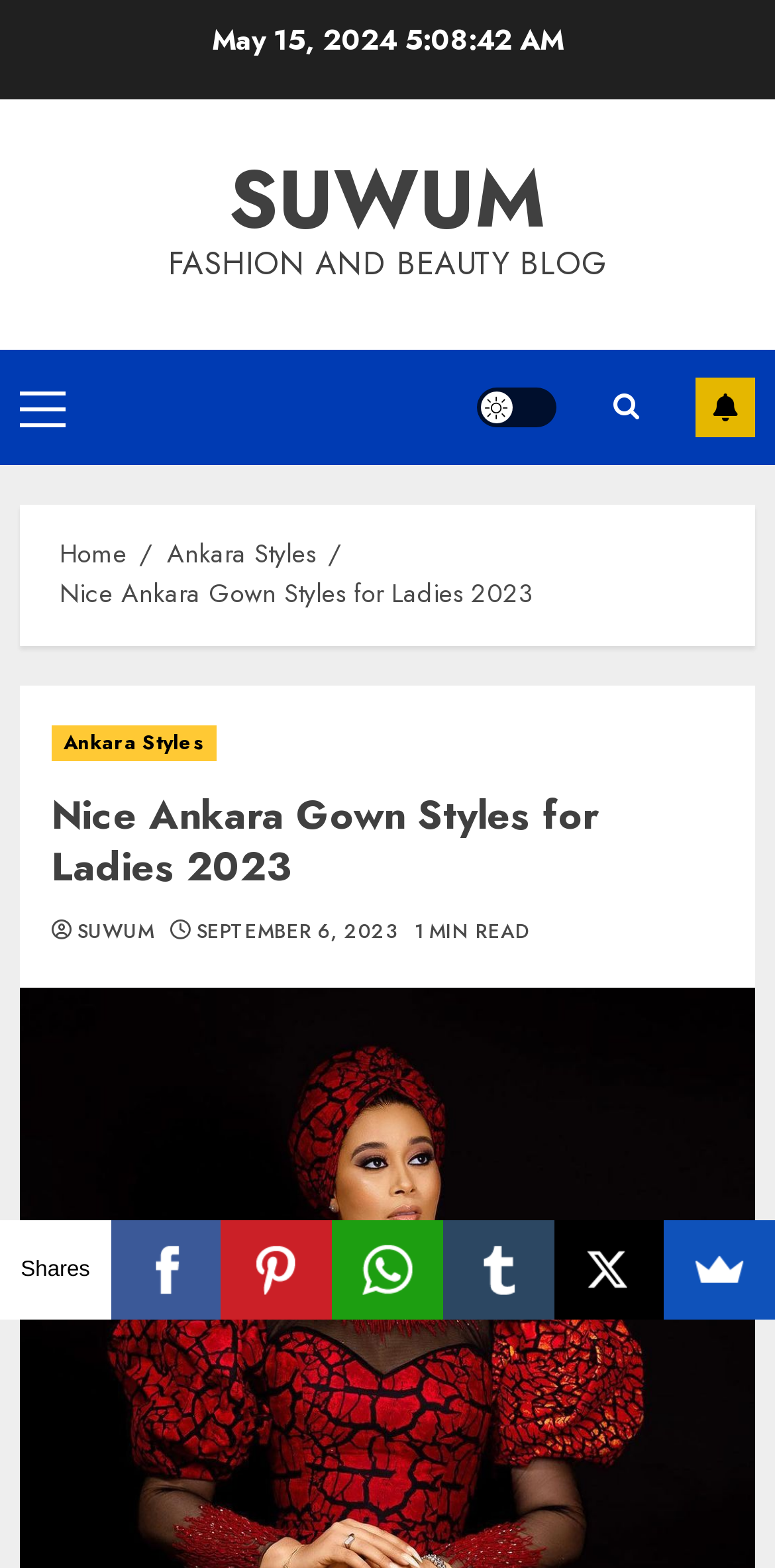Consider the image and give a detailed and elaborate answer to the question: 
What is the name of the fashion and beauty blog?

I found the name of the fashion and beauty blog by looking at the top section of the webpage, where it says 'SUWUM' and 'FASHION AND BEAUTY BLOG'.